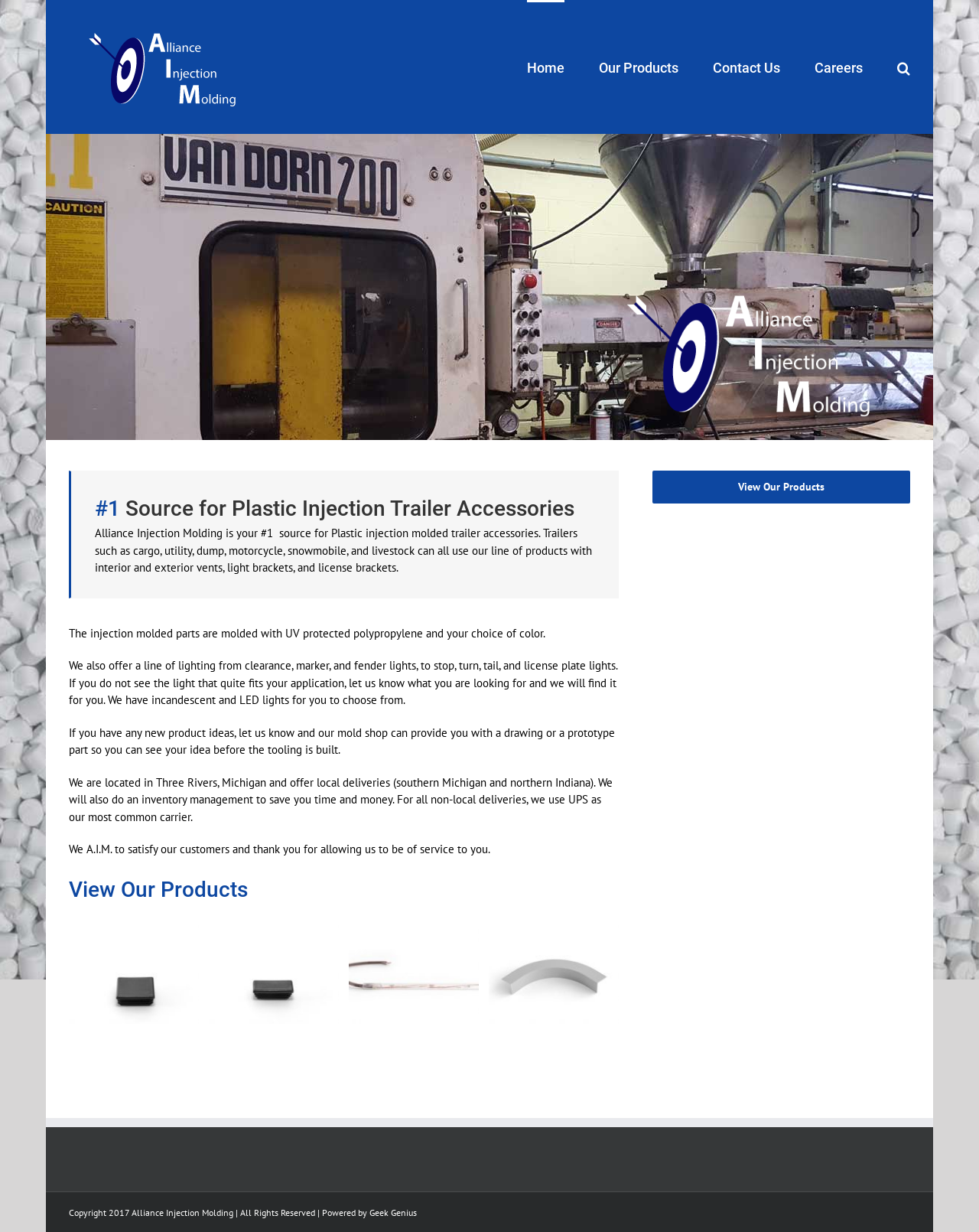Provide a short answer to the following question with just one word or phrase: What type of products does Alliance Injection Molding offer?

Plastic injection molded trailer accessories